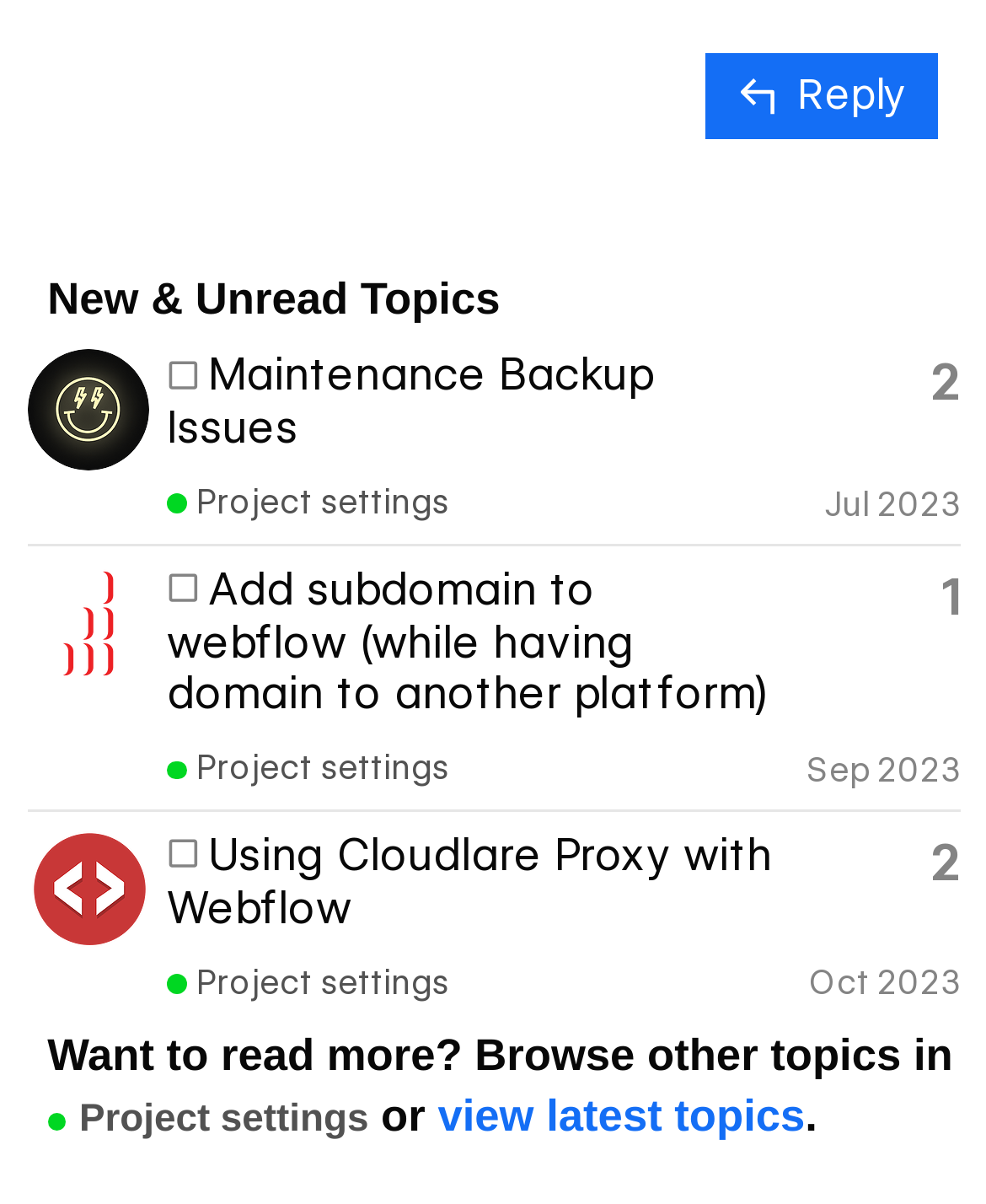Determine the bounding box coordinates of the target area to click to execute the following instruction: "Reply to a topic."

[0.716, 0.044, 0.952, 0.115]